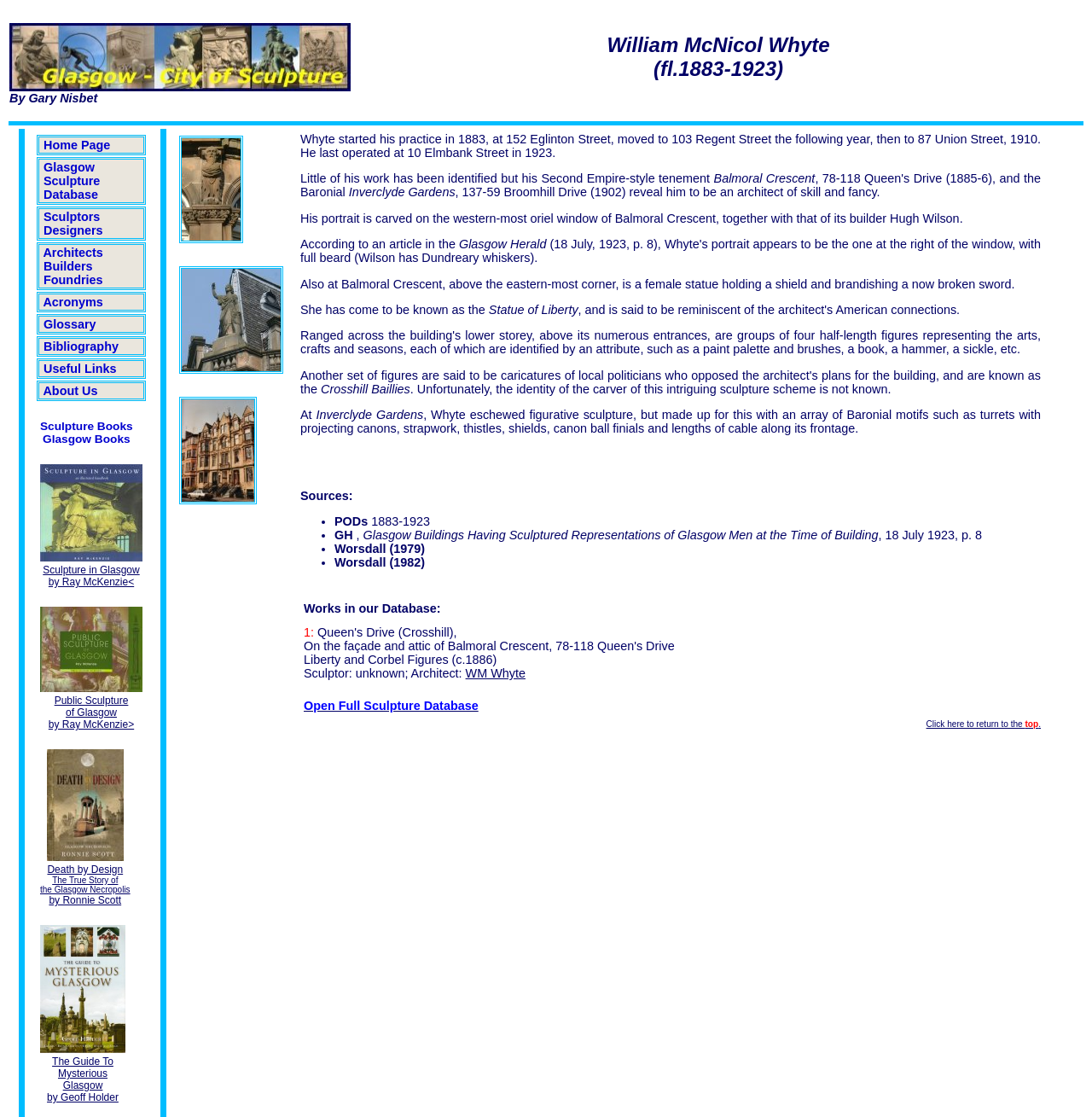Give a short answer using one word or phrase for the question:
How many images are on the webpage?

7